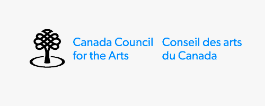What is the role of the Canada Council for the Arts?
Provide an in-depth answer to the question, covering all aspects.

According to the caption, the Canada Council for the Arts plays a vital role as an advocate for artists and cultural initiatives within the nation, promoting and funding artistic endeavors across Canada.